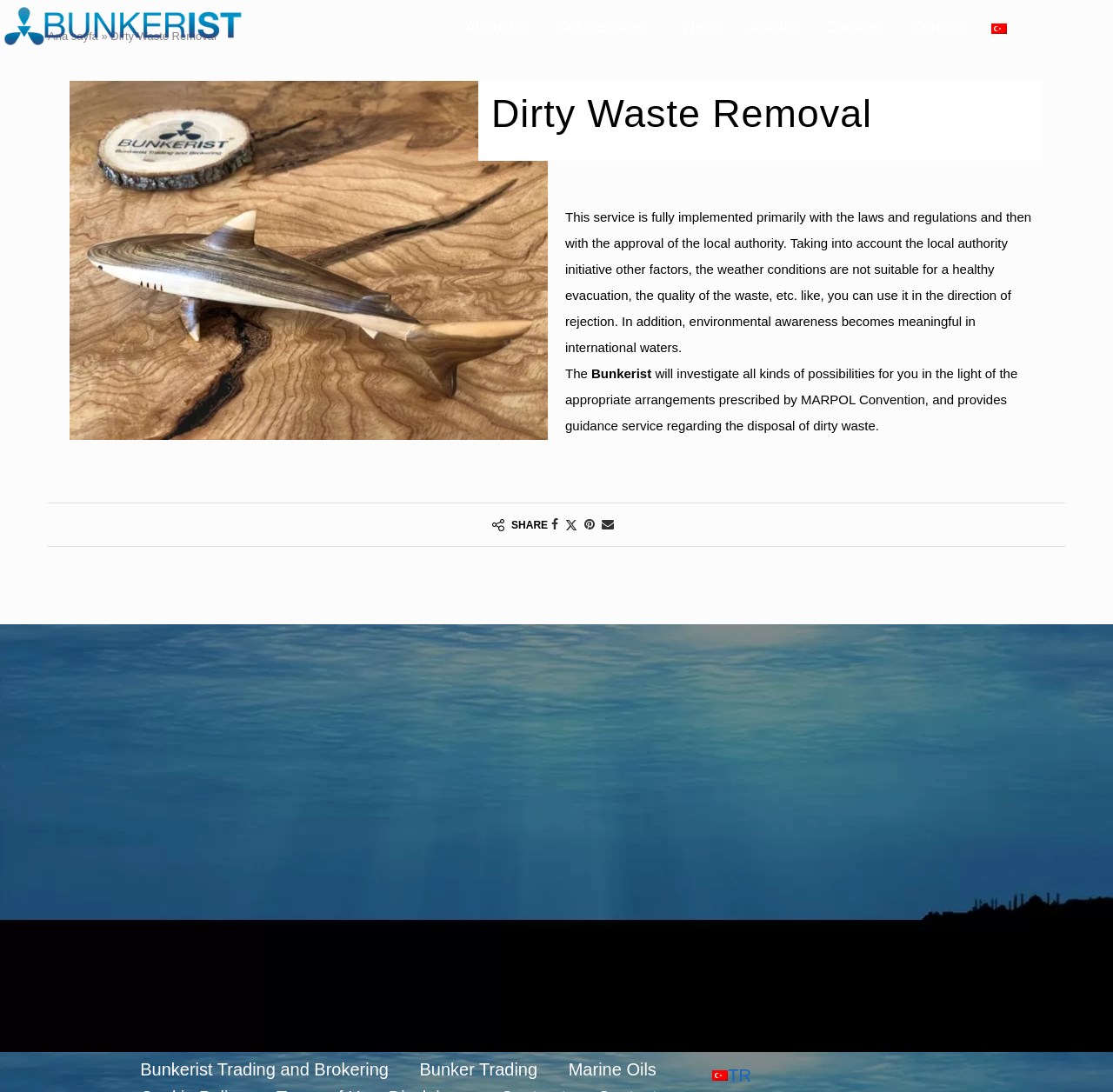What is the significance of environmental awareness in international waters?
Based on the image, provide your answer in one word or phrase.

It becomes meaningful